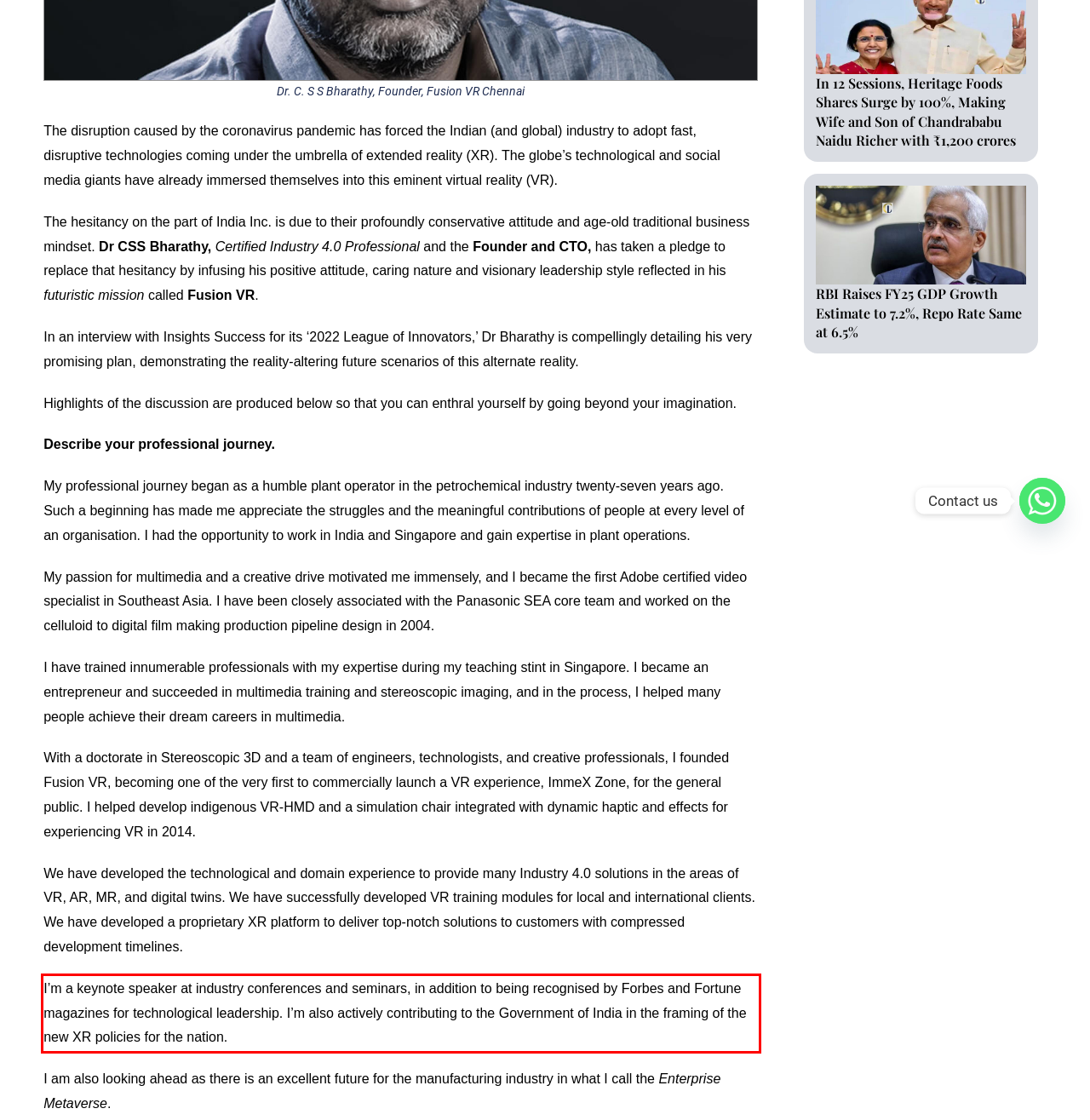Examine the screenshot of the webpage, locate the red bounding box, and generate the text contained within it.

I’m a keynote speaker at industry conferences and seminars, in addition to being recognised by Forbes and Fortune magazines for technological leadership. I’m also actively contributing to the Government of India in the framing of the new XR policies for the nation.